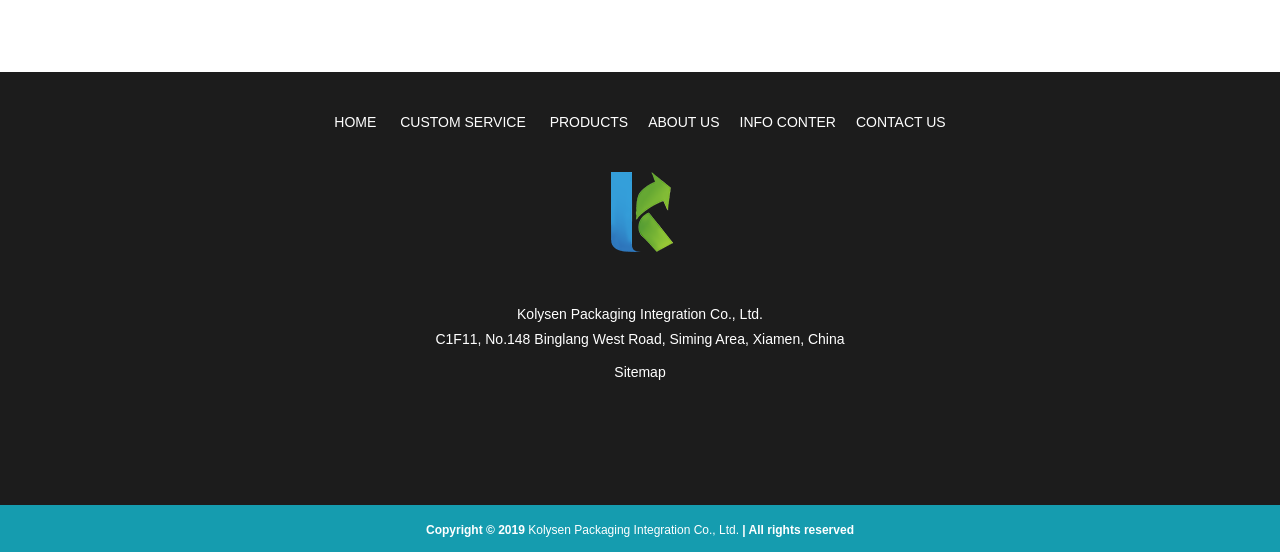Provide your answer to the question using just one word or phrase: What is the year of copyright?

2019